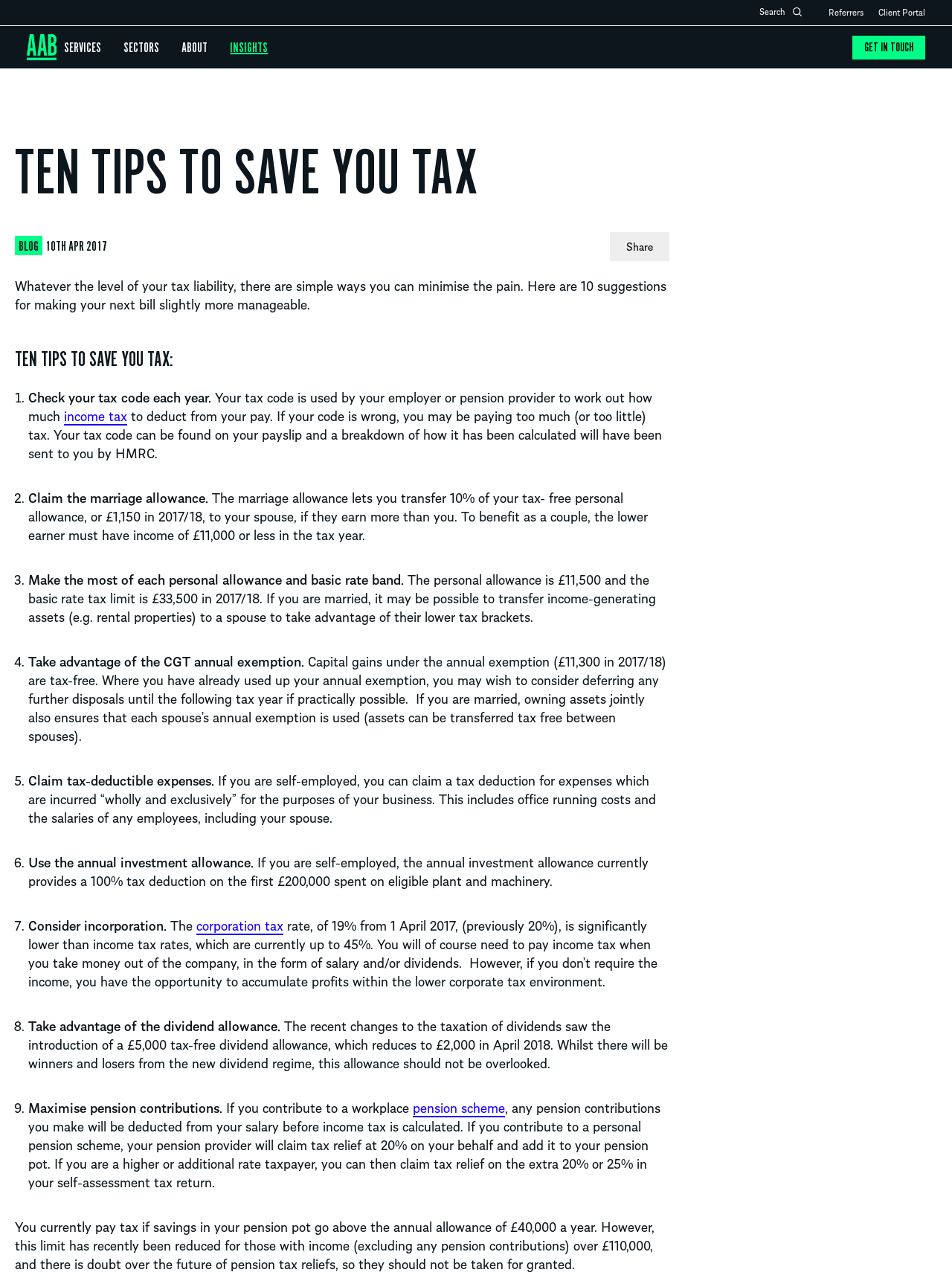Elaborate on the webpage's design and content in a detailed caption.

This webpage is about tax savings and provides ten tips to minimize tax liability. At the top, there is a search bar and a few links to other pages, including "Referrers" and "Client Portal". The AAB Group logo is located on the top left corner.

Below the search bar, there are five main navigation links: "SERVICES", "SECTORS", "ABOUT", "INSIGHTS", and "GET IN TOUCH". 

The main content of the webpage is divided into two sections. The first section has a heading "TEN TIPS TO SAVE YOU TAX" and a brief introduction to the topic. The introduction explains that there are simple ways to minimize tax liability and provides ten suggestions for making the next tax bill more manageable.

The second section lists the ten tips, each with a numbered marker and a brief description. The tips include checking tax codes, claiming the marriage allowance, making the most of personal allowances and basic rate bands, taking advantage of the CGT annual exemption, claiming tax-deductible expenses, using the annual investment allowance, considering incorporation, taking advantage of the dividend allowance, maximizing pension contributions, and others. Each tip has a detailed explanation and some provide additional information or links to related topics, such as "income tax" and "corporation tax".

At the bottom of the page, there is a "Share" button and a "BLOG" link with a date "10TH APR 2017".